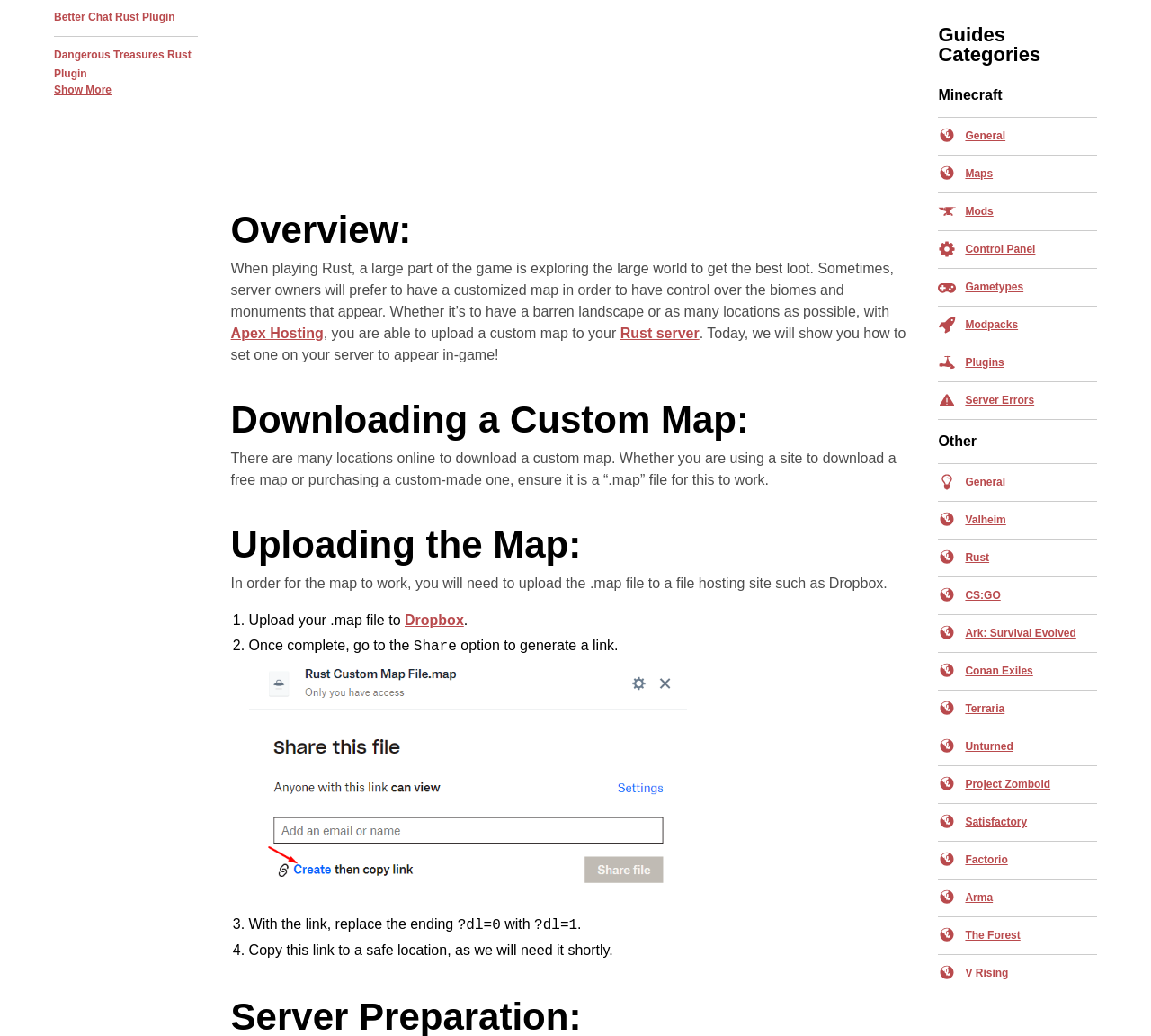Find the bounding box of the UI element described as follows: "Better Chat Rust Plugin".

[0.047, 0.01, 0.152, 0.023]